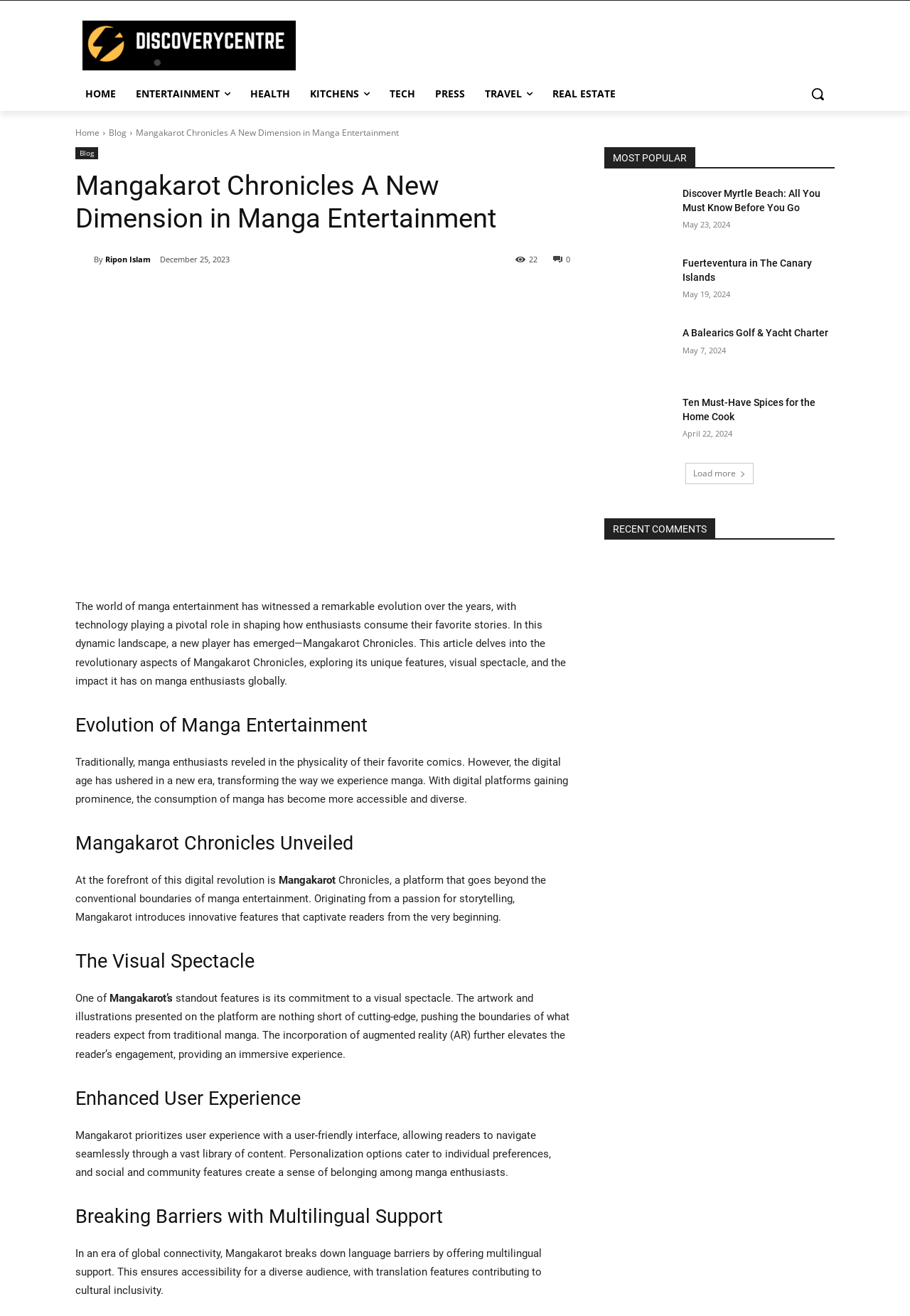Can you give a comprehensive explanation to the question given the content of the image?
What is the purpose of the 'Load more' button?

The 'Load more' button is located at the bottom of the webpage, and its purpose is to load more content, likely more articles or posts, when clicked.